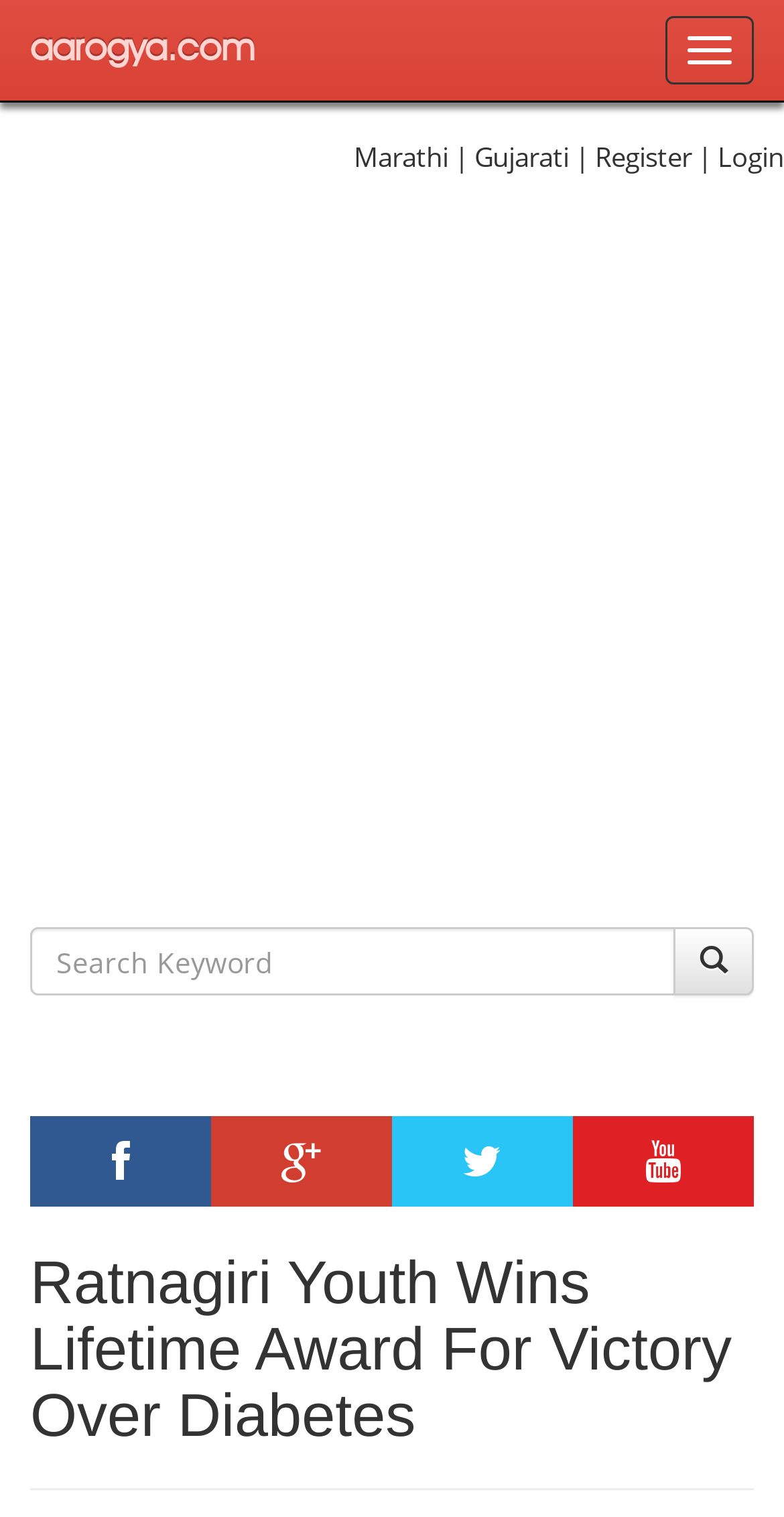Reply to the question with a brief word or phrase: What is the purpose of this website?

Health portal